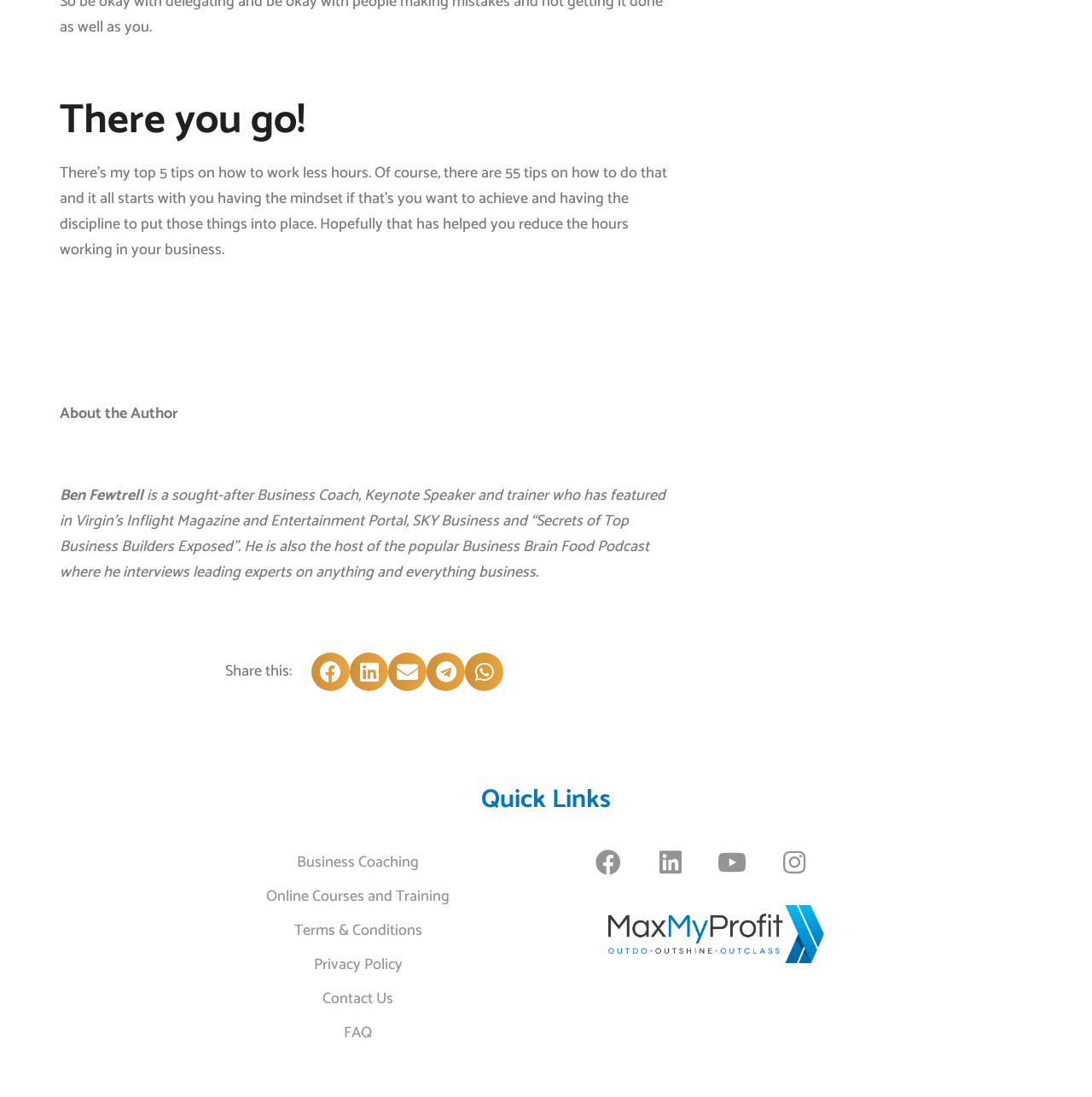Give a succinct answer to this question in a single word or phrase: 
What is the topic of the main content?

Working less hours